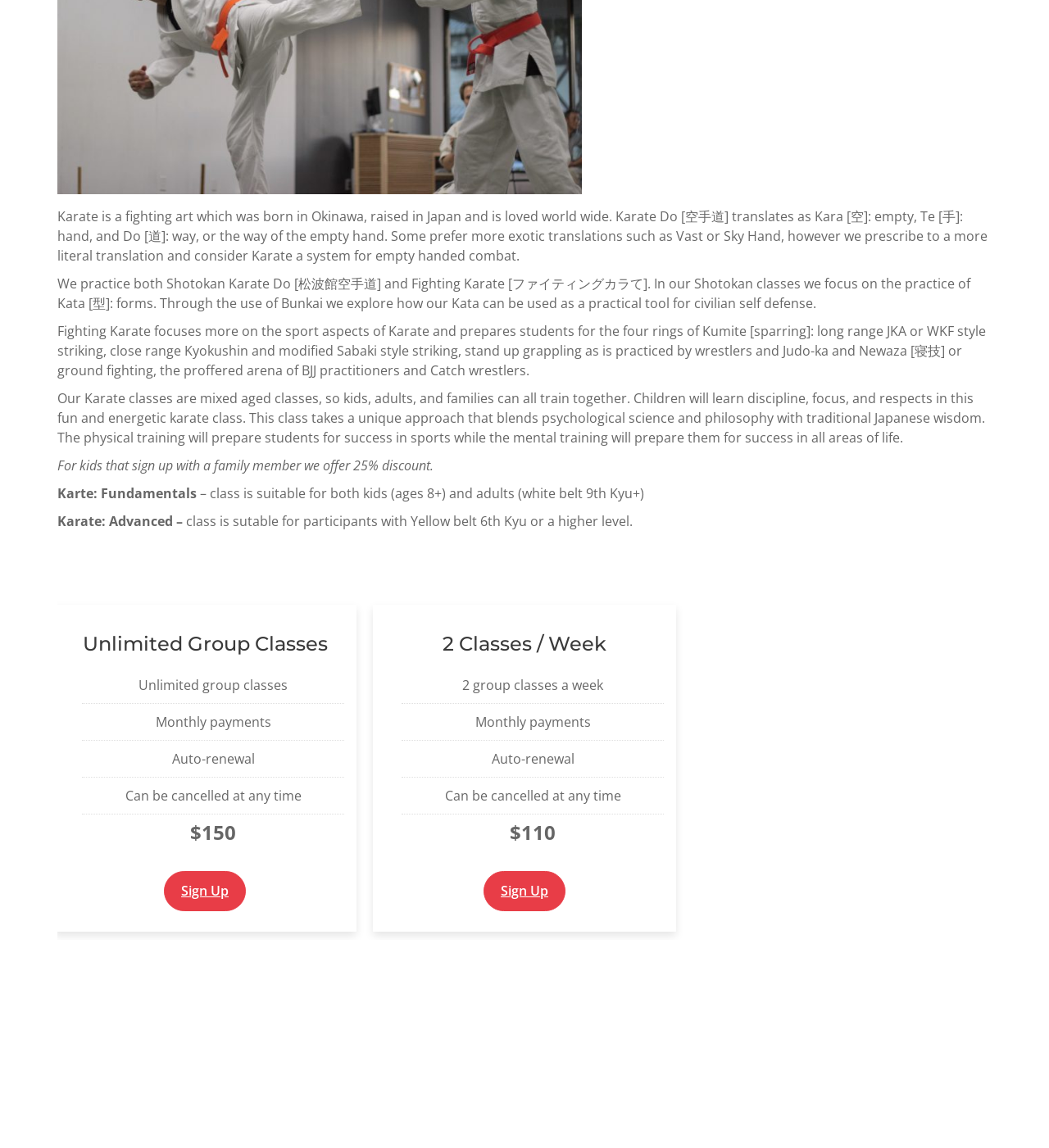Please provide the bounding box coordinates in the format (top-left x, top-left y, bottom-right x, bottom-right y). Remember, all values are floating point numbers between 0 and 1. What is the bounding box coordinate of the region described as: Check our schedule

[0.152, 0.34, 0.302, 0.375]